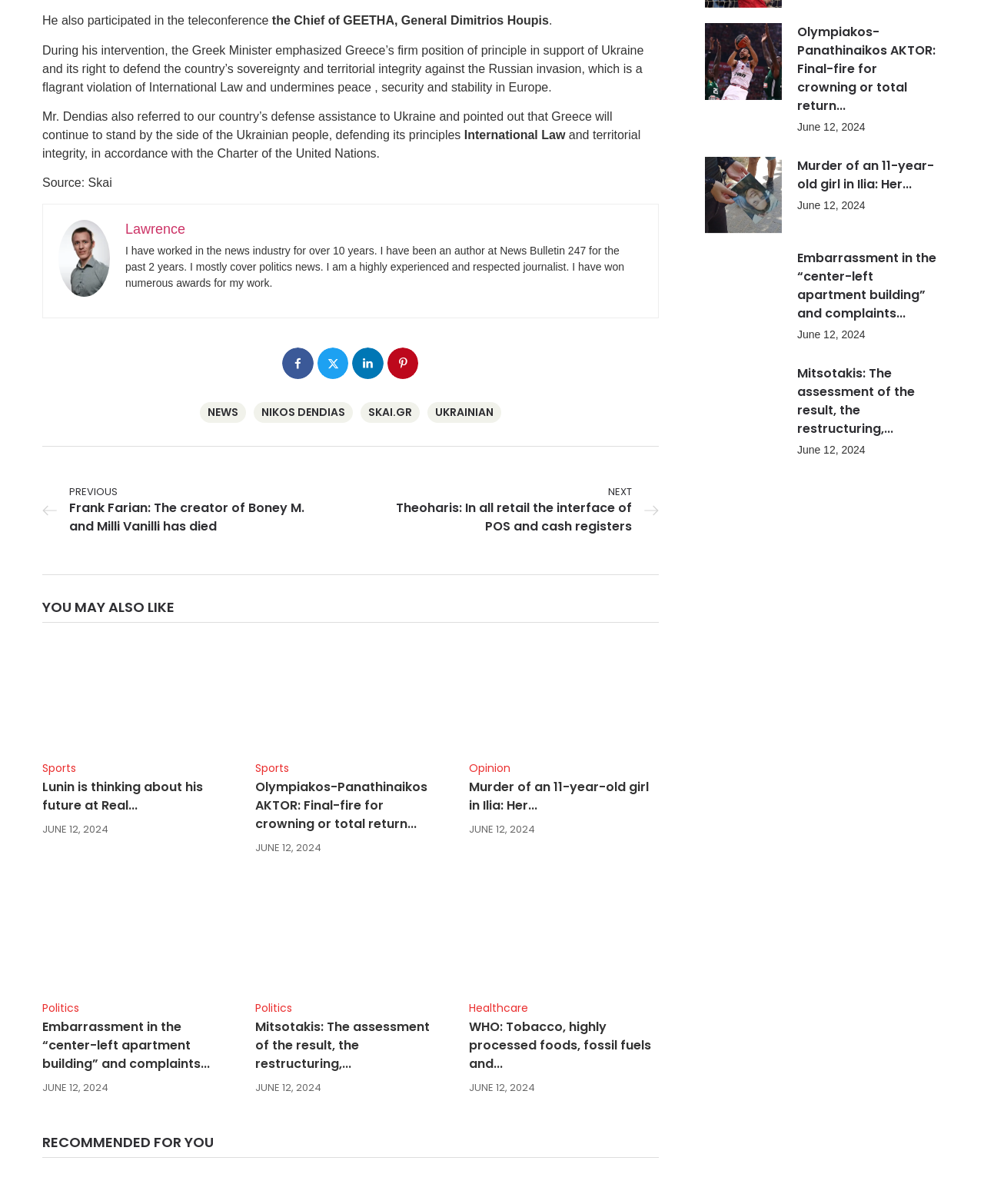What is the date of the articles listed in the 'YOU MAY ALSO LIKE' section?
Using the information from the image, answer the question thoroughly.

The date of the articles listed in the 'YOU MAY ALSO LIKE' section is June 12, 2024, which is mentioned below each article heading.